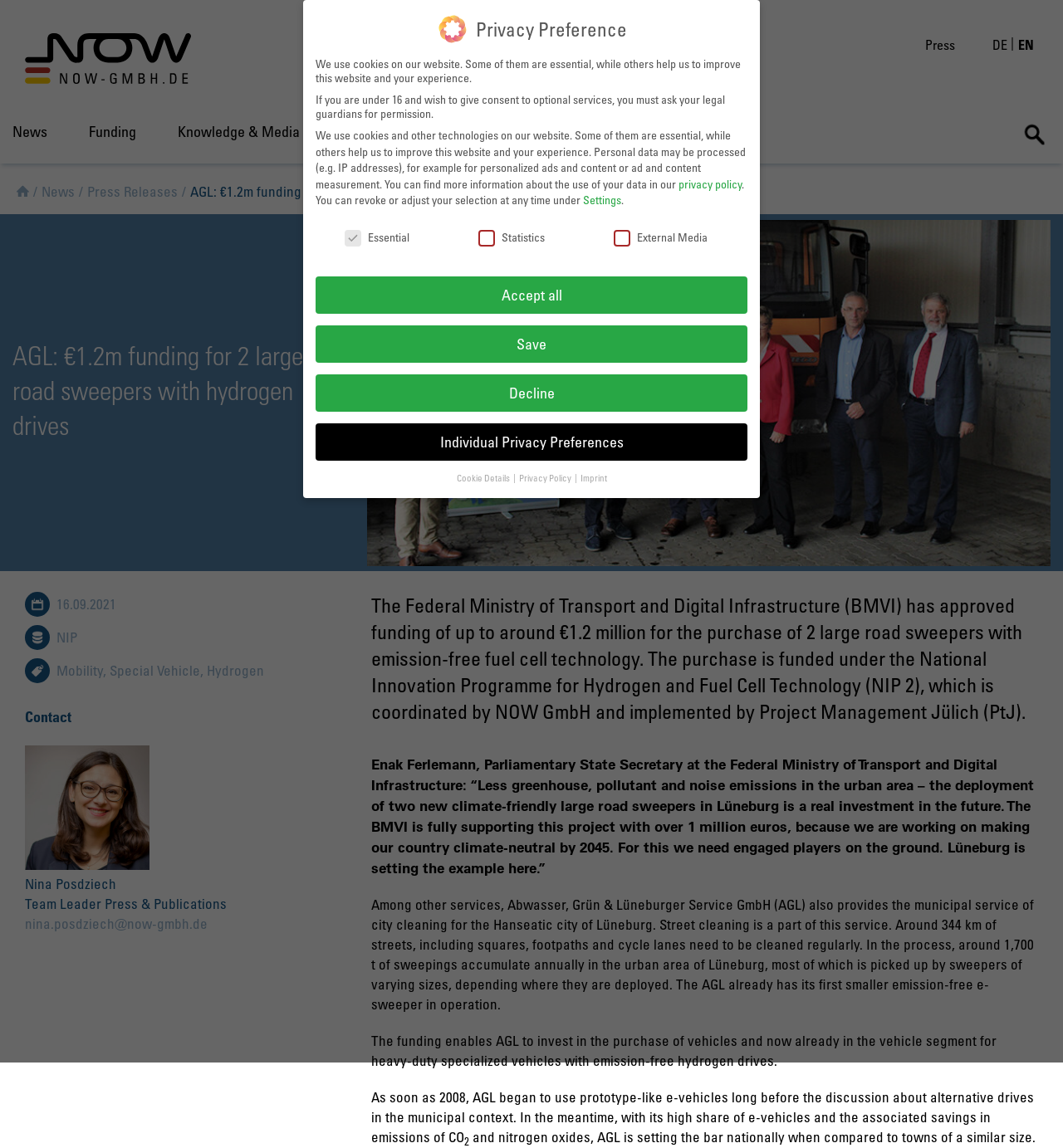Provide the bounding box coordinates of the area you need to click to execute the following instruction: "Search for something".

[0.012, 0.143, 0.988, 0.191]